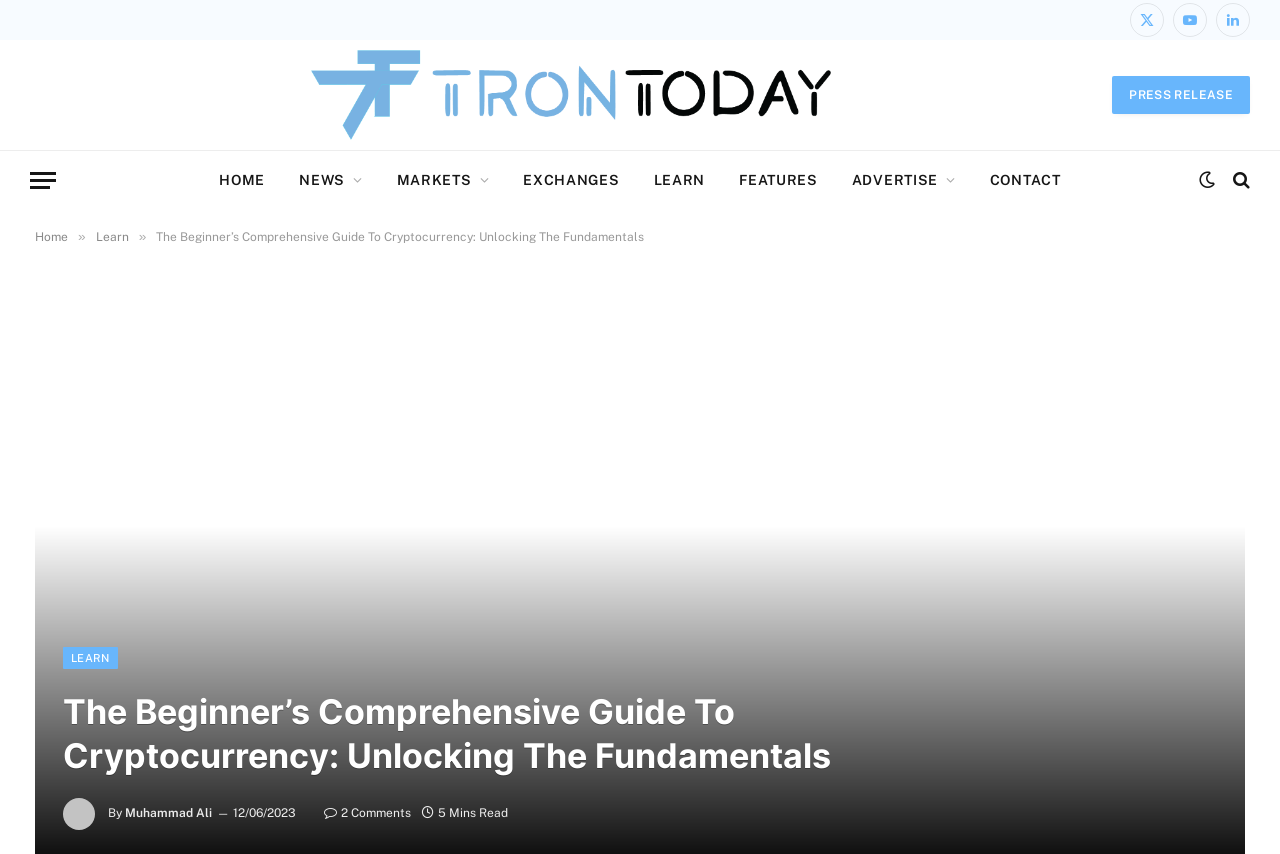Find the bounding box coordinates of the clickable region needed to perform the following instruction: "Read the article". The coordinates should be provided as four float numbers between 0 and 1, i.e., [left, top, right, bottom].

[0.049, 0.808, 0.65, 0.911]